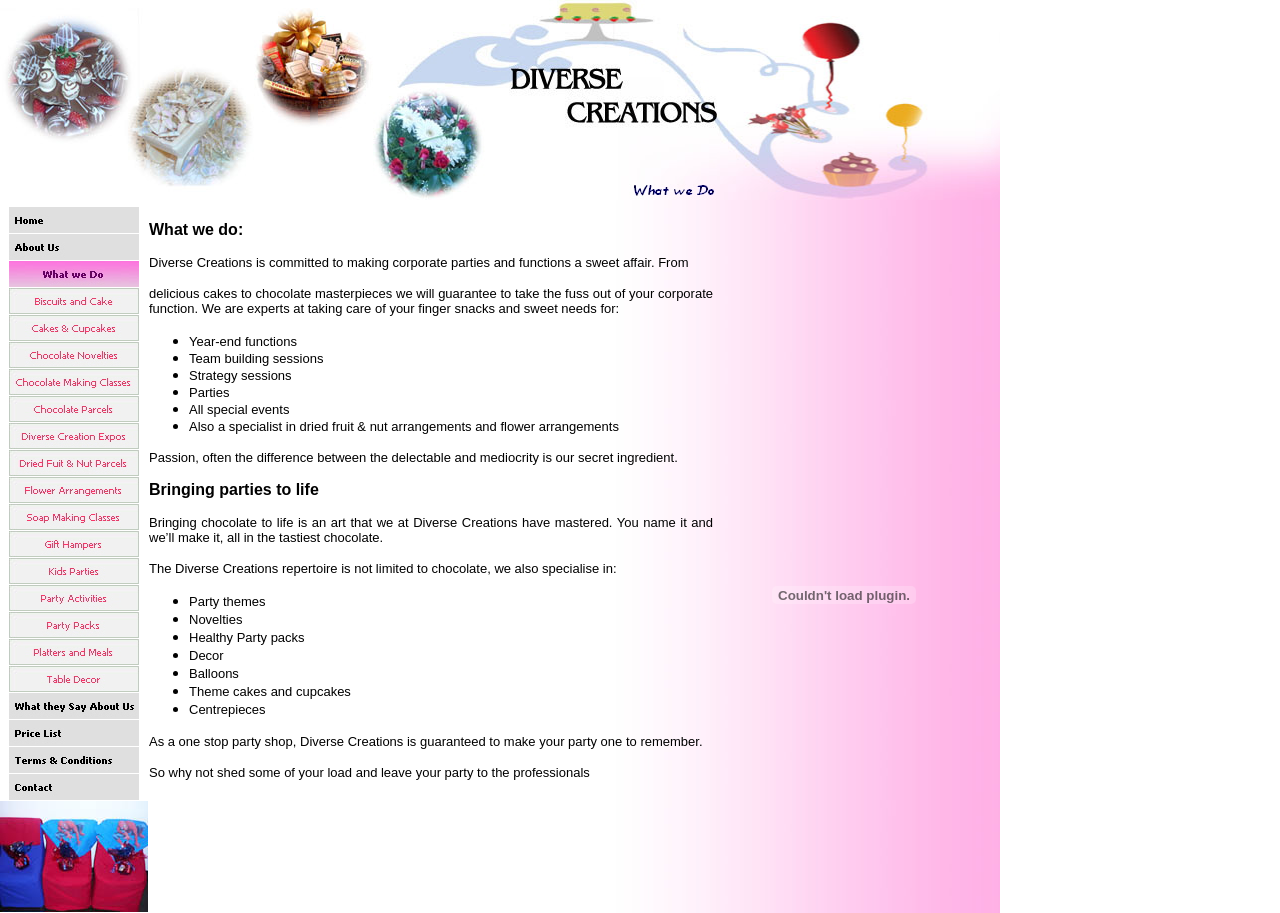Given the webpage screenshot and the description, determine the bounding box coordinates (top-left x, top-left y, bottom-right x, bottom-right y) that define the location of the UI element matching this description: alt="Contact" name="NavigationButton22" title="Contact"

[0.007, 0.861, 0.109, 0.88]